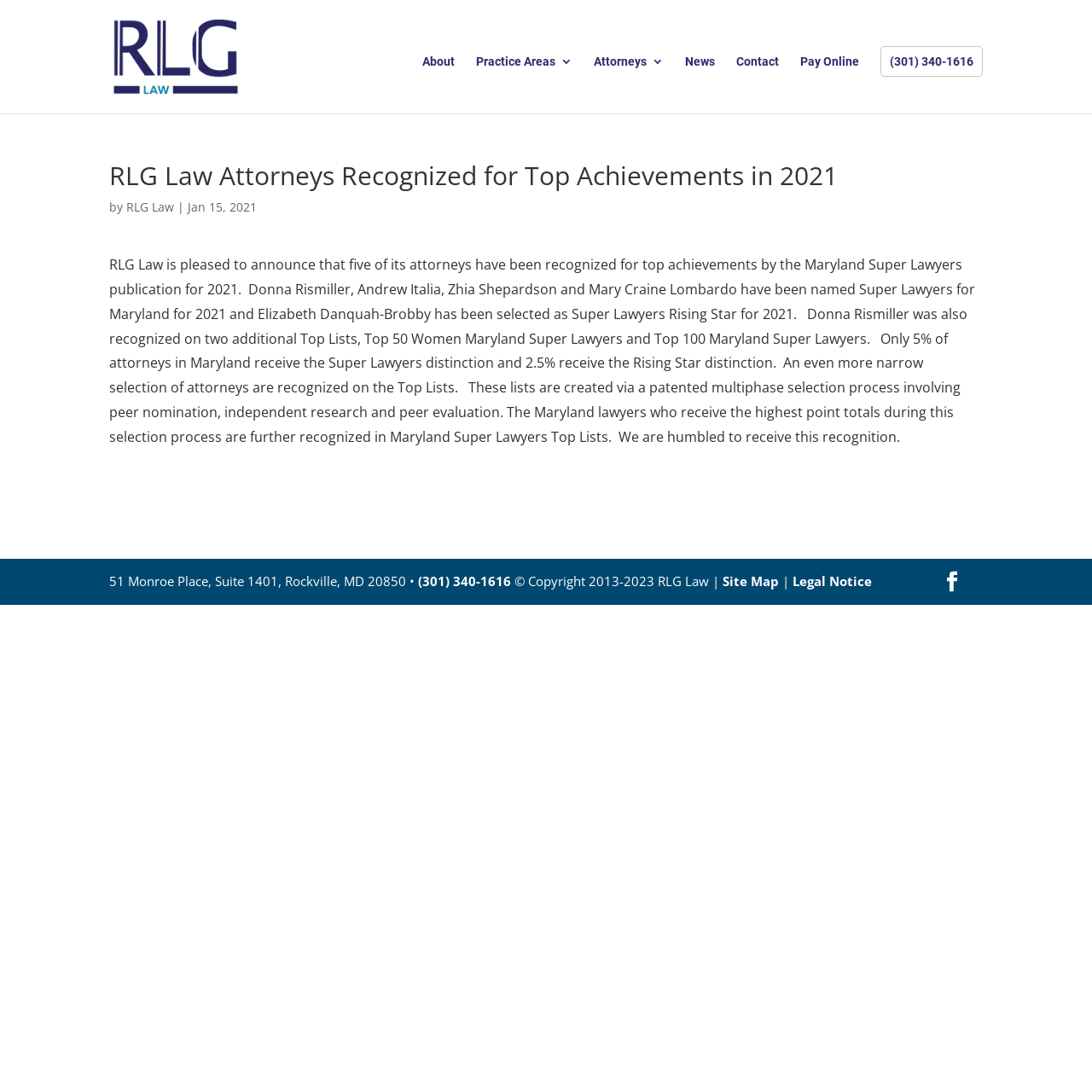Use a single word or phrase to answer the question:
What is the name of the law firm?

RLG Law